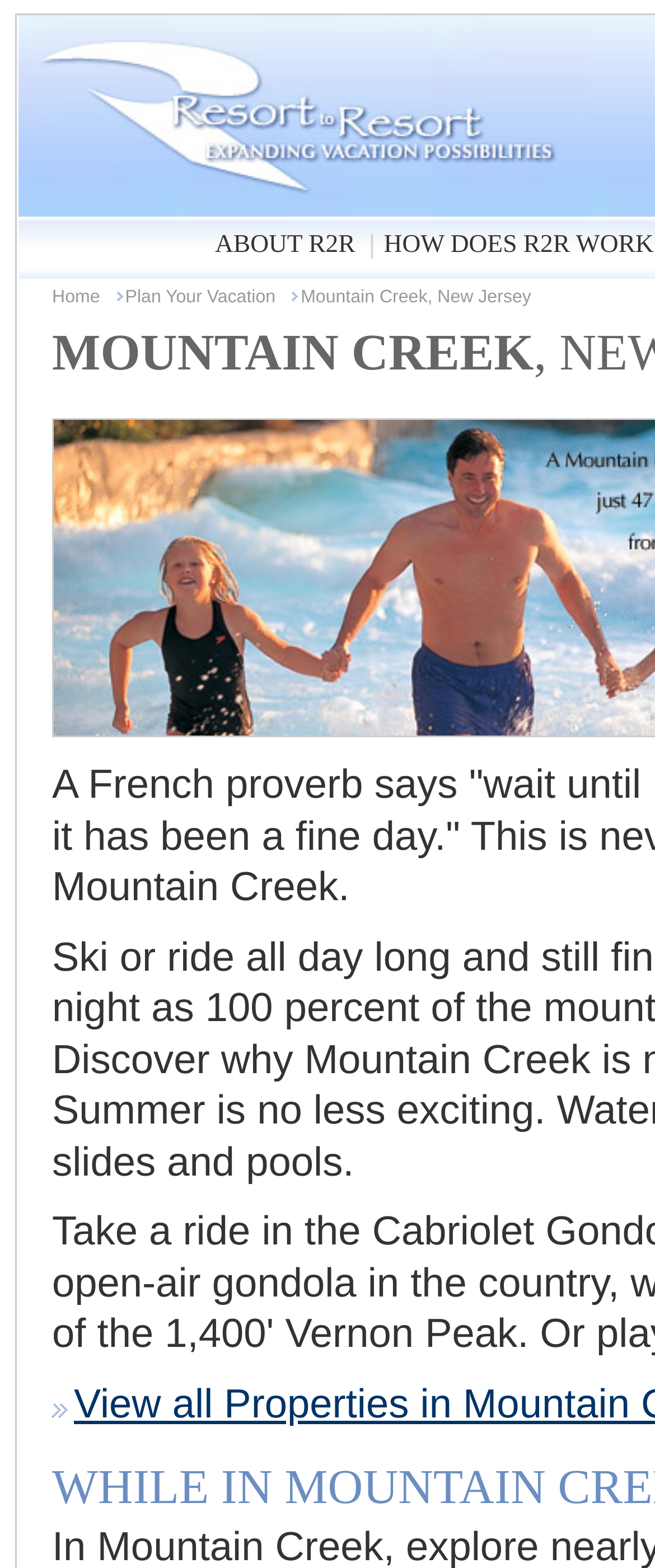Find the bounding box of the UI element described as: "Leaders with Lacqua". The bounding box coordinates should be given as four float values between 0 and 1, i.e., [left, top, right, bottom].

None